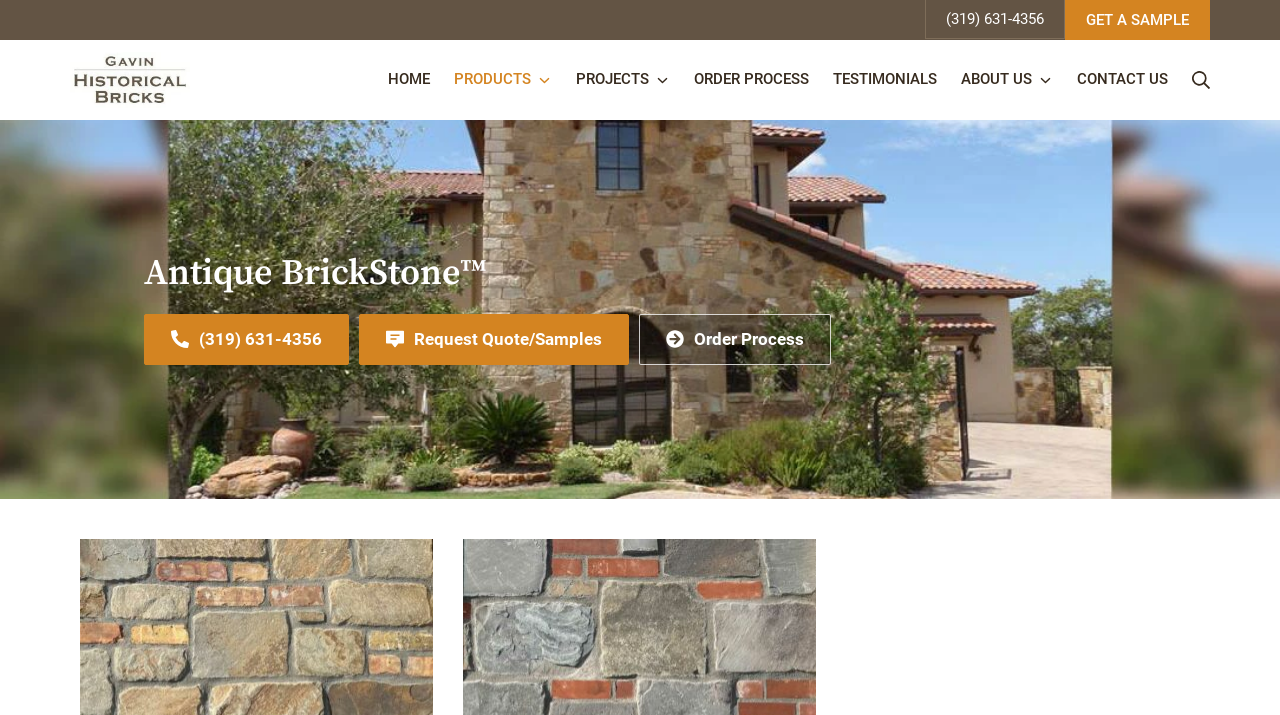Find the bounding box coordinates for the element described here: "Projects".

[0.45, 0.094, 0.523, 0.13]